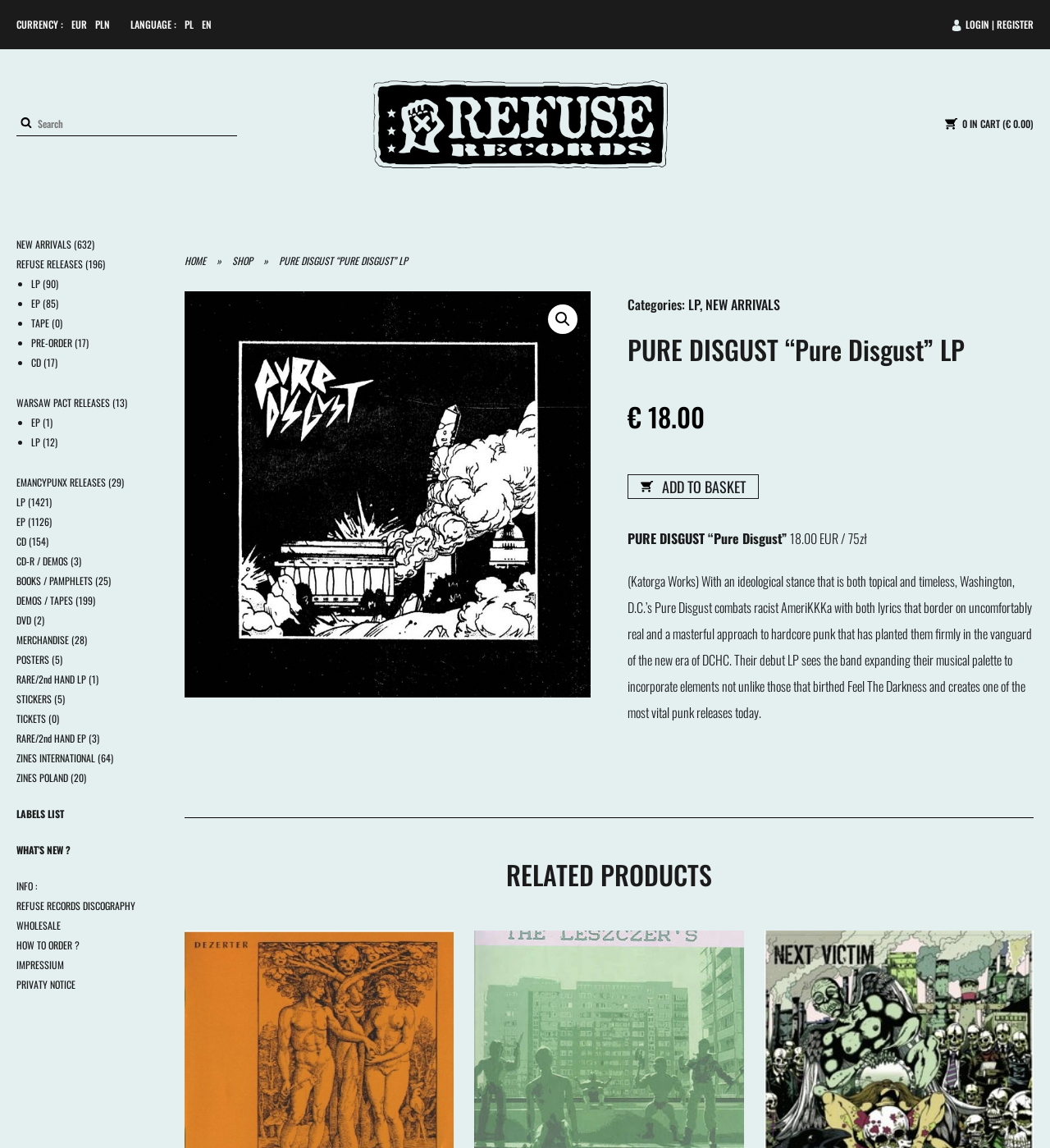Provide a brief response to the question below using one word or phrase:
How many 'NEW ARRIVALS' are there?

632